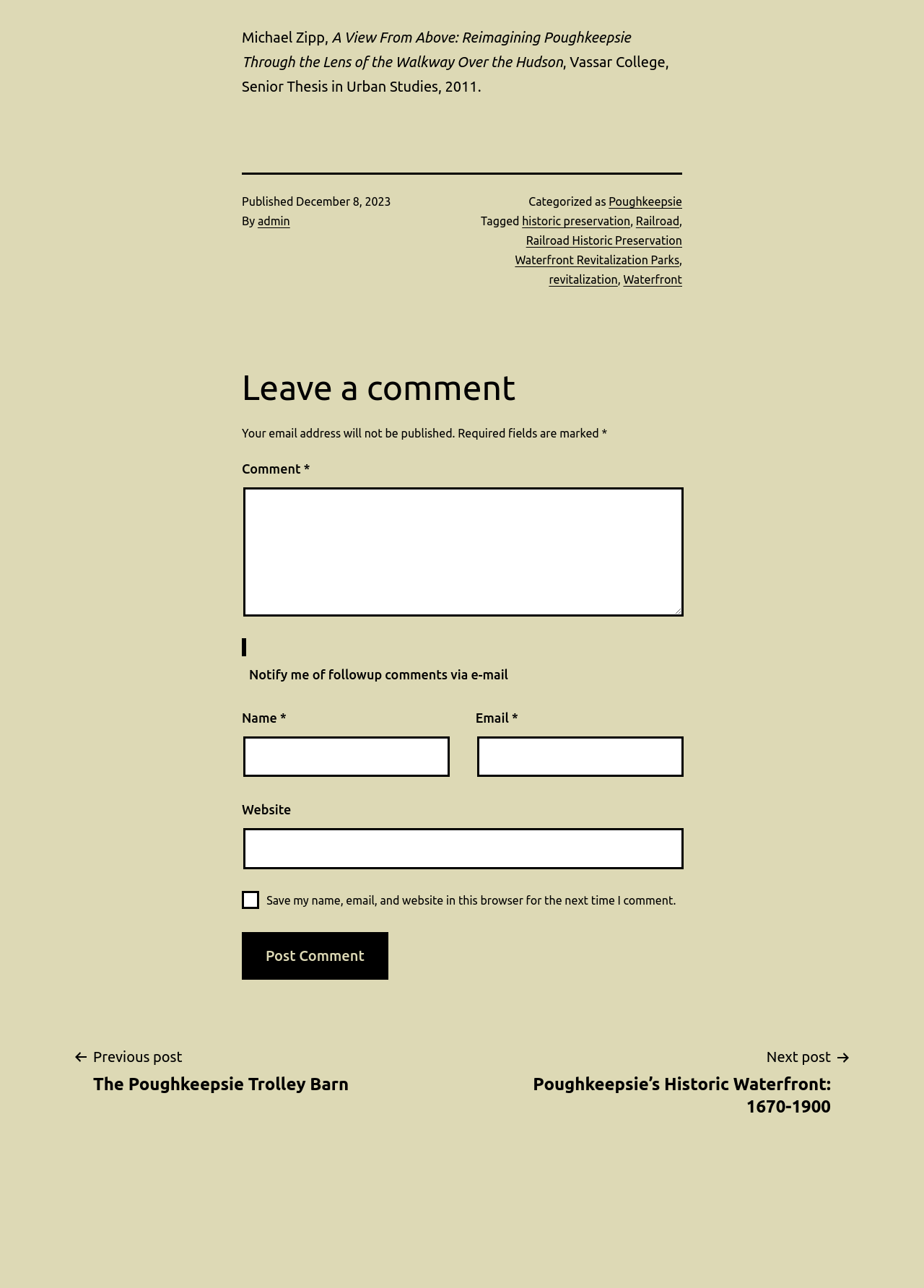What is the date of publication of the article?
Look at the image and provide a short answer using one word or a phrase.

December 8, 2023